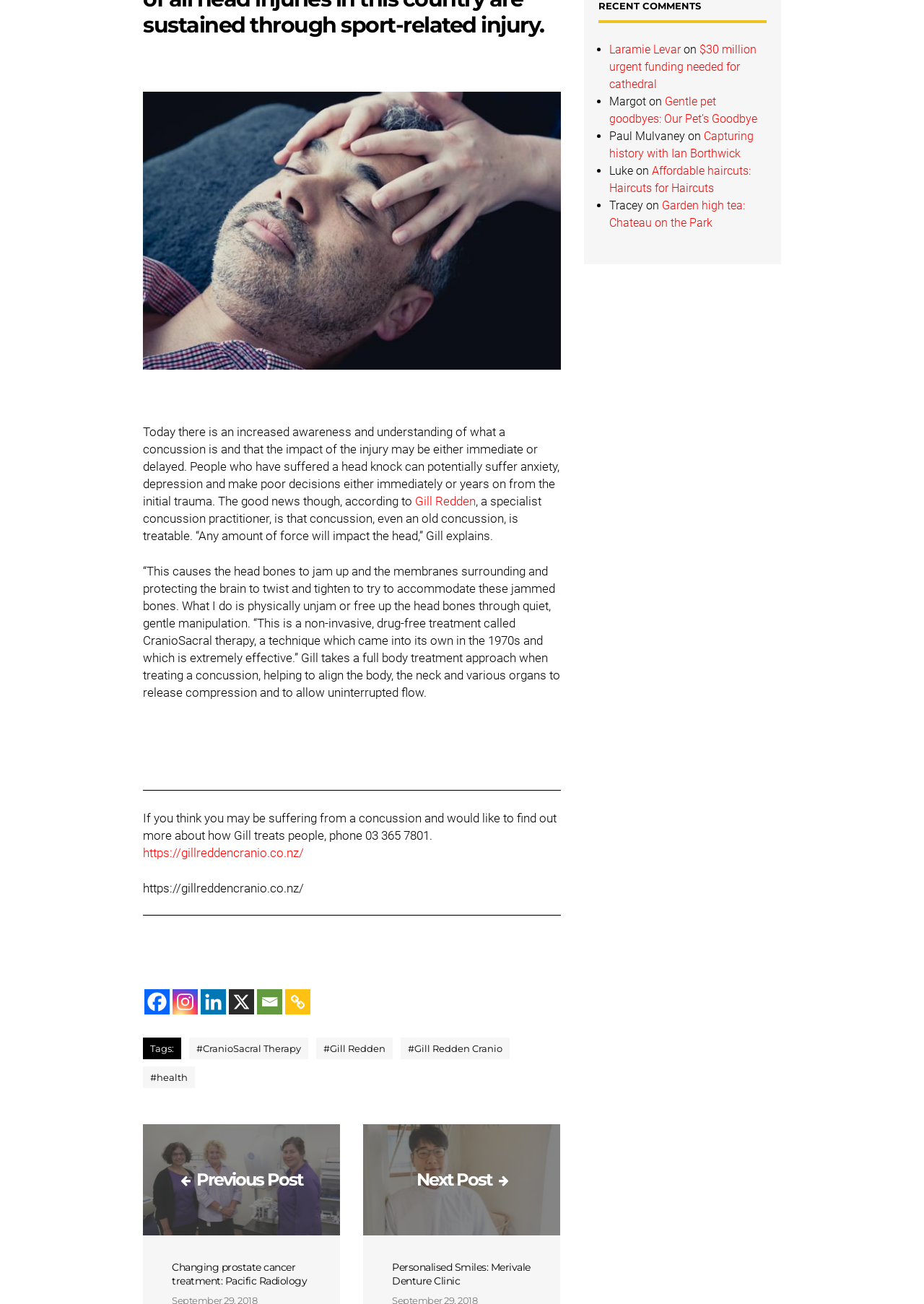Determine the bounding box coordinates for the HTML element mentioned in the following description: "parent_node: Next Post". The coordinates should be a list of four floats ranging from 0 to 1, represented as [left, top, right, bottom].

[0.393, 0.862, 0.607, 0.947]